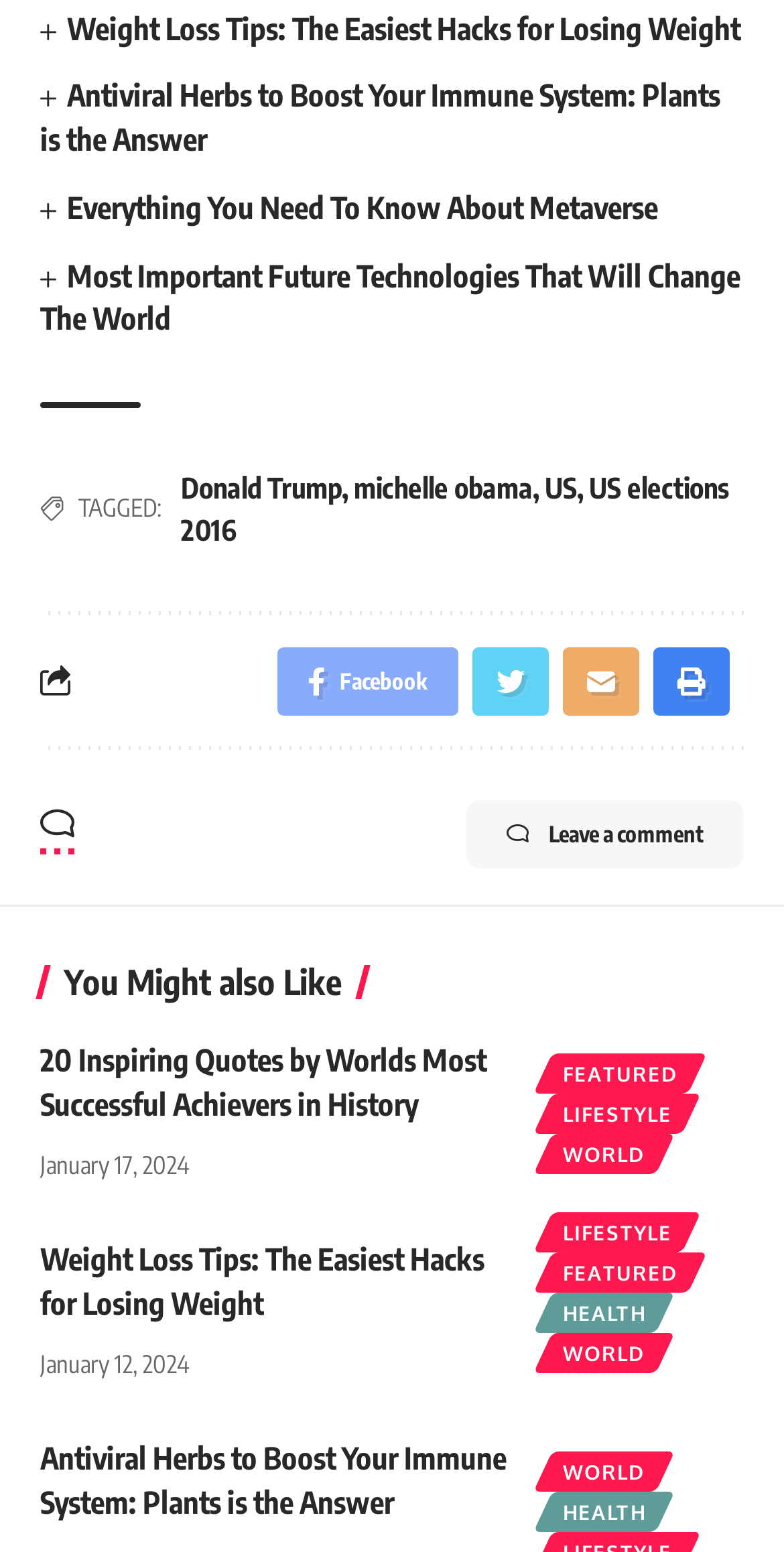Answer the question using only a single word or phrase: 
How many categories are listed at the bottom of the webpage?

4